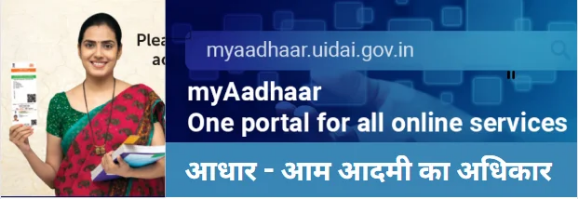Give a one-word or short phrase answer to this question: 
What is the language of the text 'आधार - आम आदमी का अधिकार'?

Hindi